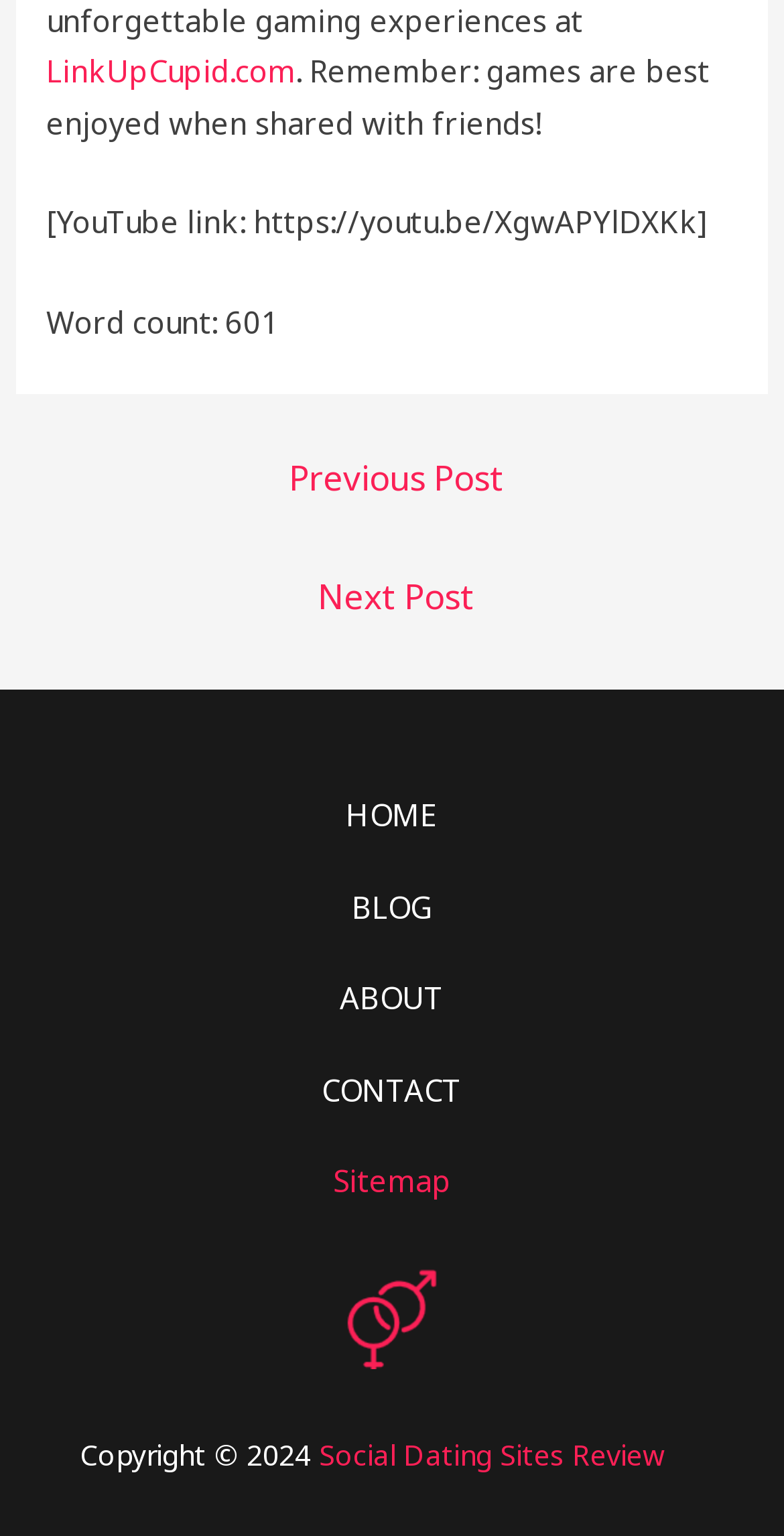What is the purpose of the 'Posts' navigation?
Answer with a single word or short phrase according to what you see in the image.

To navigate between posts